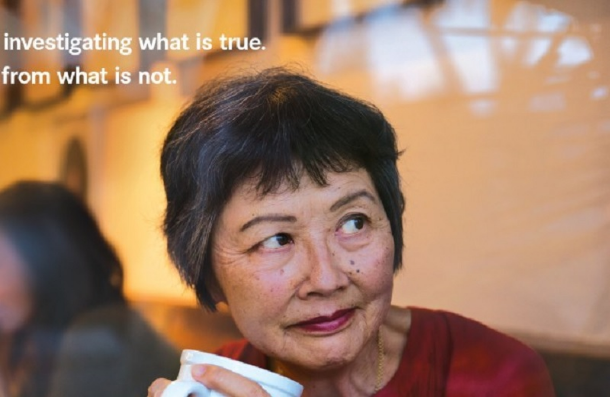Provide a one-word or short-phrase response to the question:
What is hinted at in the background?

art or photographs